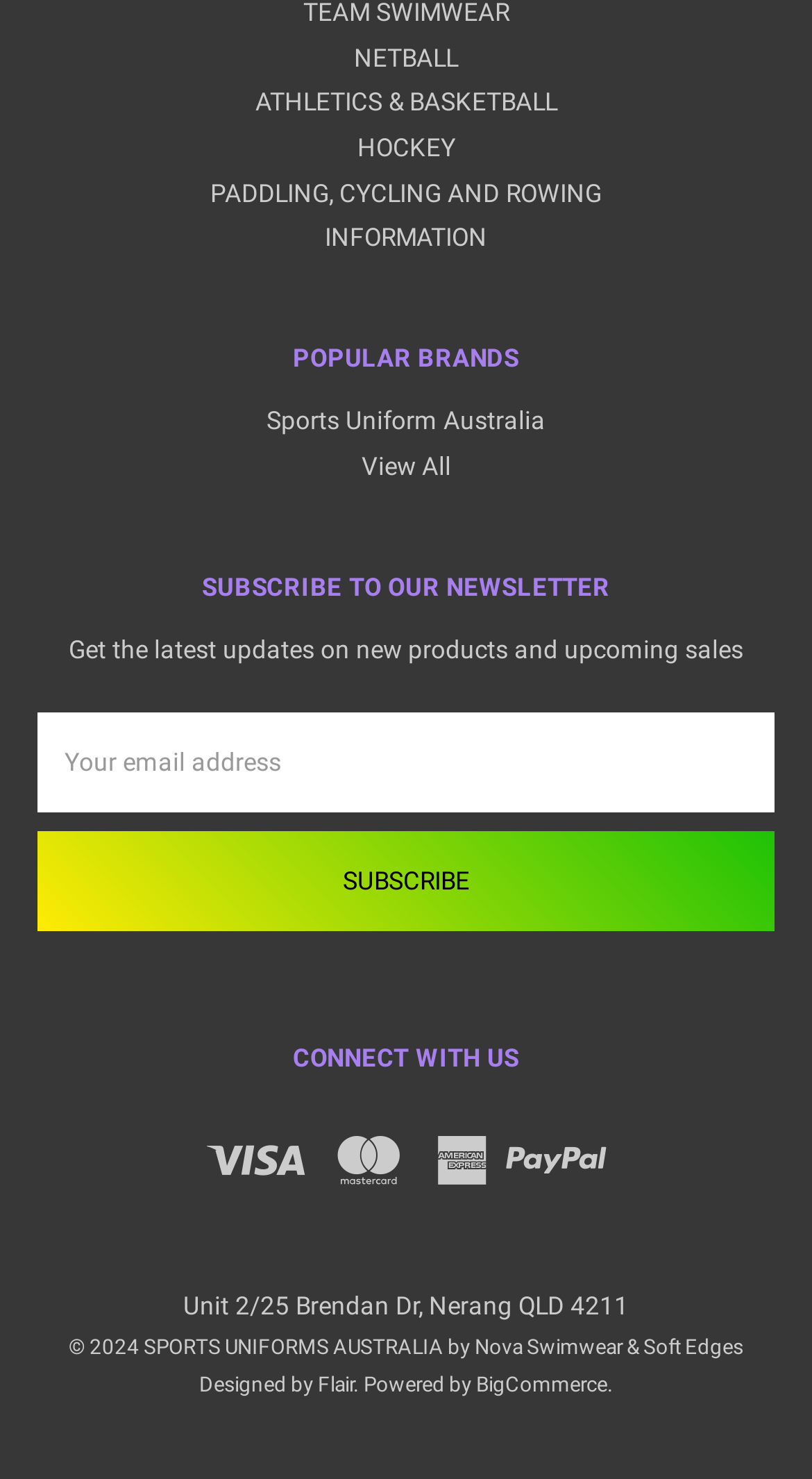Could you find the bounding box coordinates of the clickable area to complete this instruction: "Visit Flair website"?

[0.391, 0.928, 0.435, 0.944]